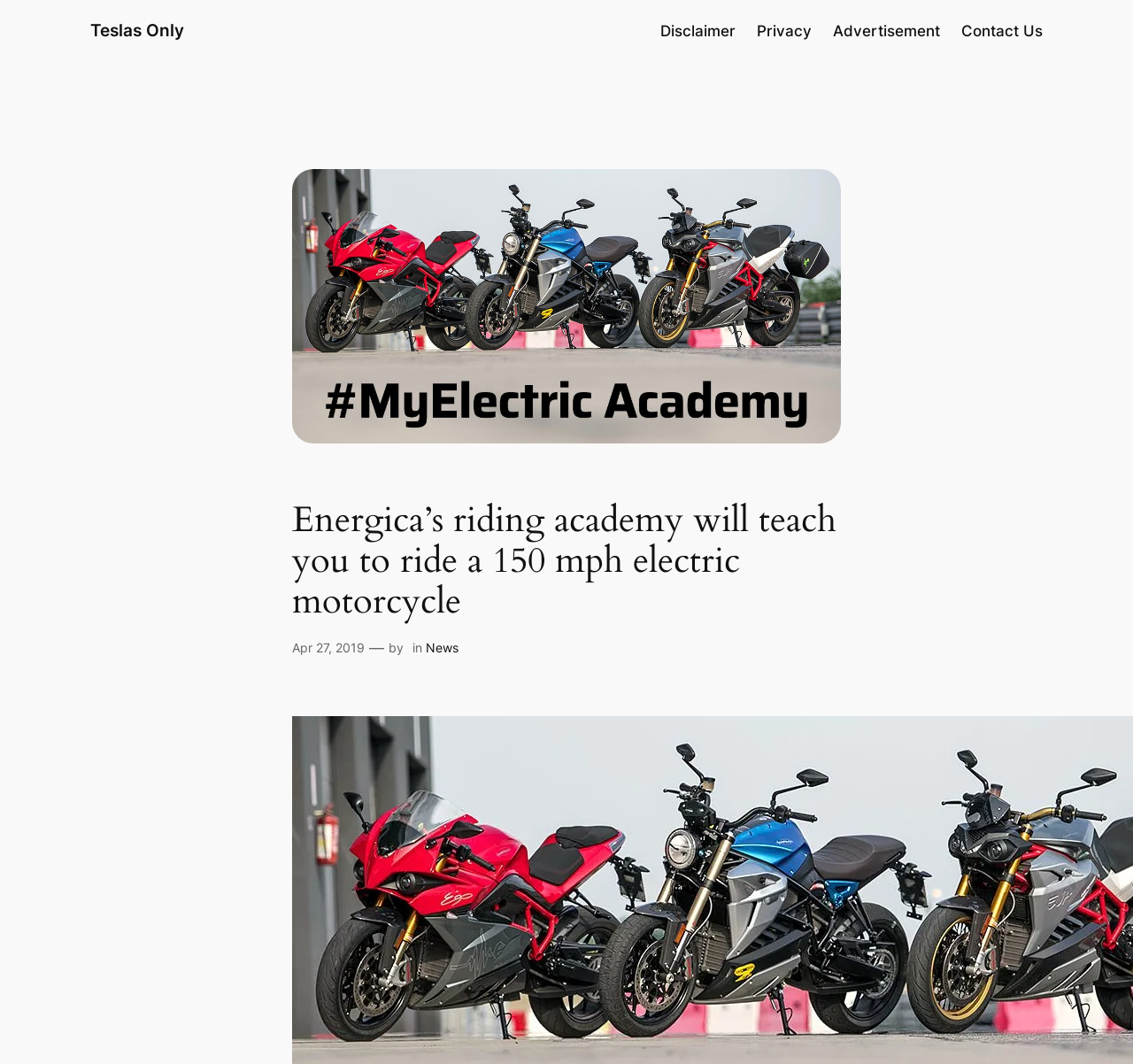Use a single word or phrase to answer the question:
What is the position of the figure on the webpage?

Above the heading